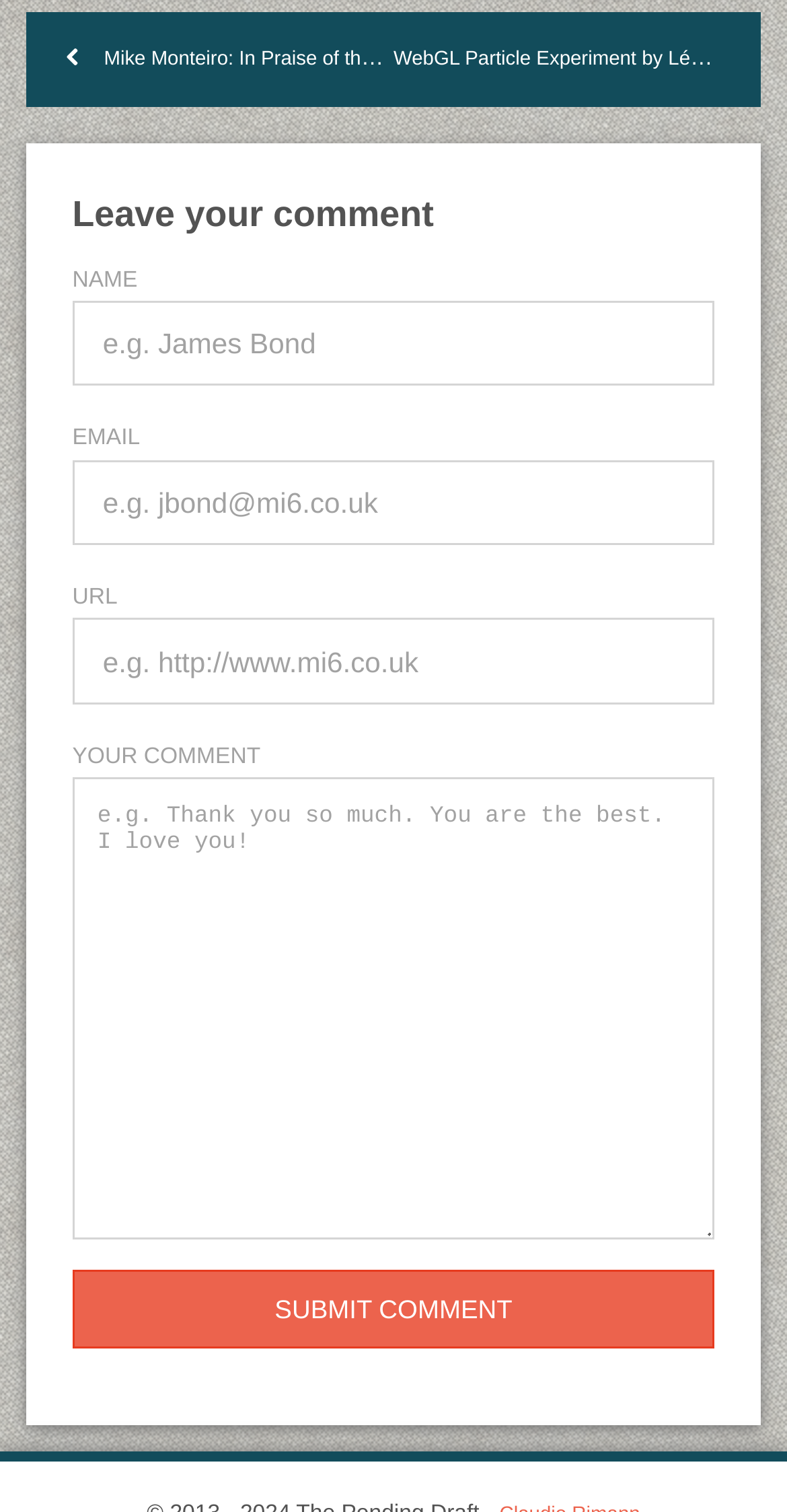What is the format of the 'URL' field?
Please answer the question as detailed as possible based on the image.

The 'URL' field has a placeholder text 'e.g. http://www.mi6.co.uk', suggesting that users should enter a URL in a similar format, starting with 'http://' or 'https://', followed by the website's domain name.